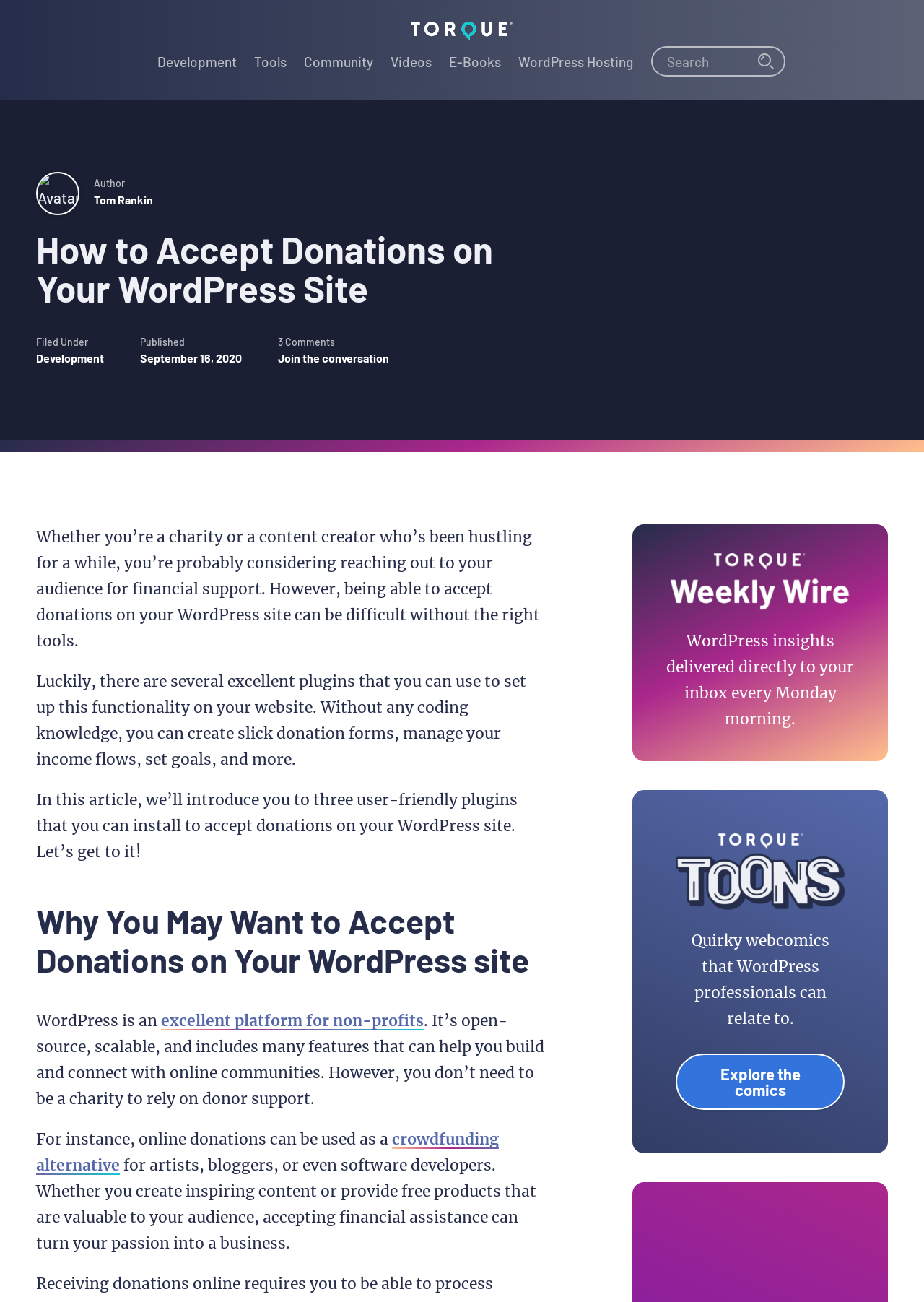Offer an extensive depiction of the webpage and its key elements.

This webpage is about accepting donations on a WordPress site. At the top, there are three "Skip to" links, followed by a link to "Torque" and a main navigation menu with six items: "Development", "Tools", "Community", "Videos", "E-Books", and "WordPress Hosting". 

To the right of the navigation menu, there is a search bar with a search button. Below the search bar, the title of the article "How to Accept Donations on Your WordPress Site" is displayed prominently. 

Next to the title, there is an avatar photo of the author, Tom Rankin, with a link to his profile. Below the author's information, there are details about the article, including the category "Development", the publication date "September 16, 2020", and the number of comments "3 Comments" with a link to "Join the conversation".

The main content of the article is divided into sections. The first section introduces the topic of accepting donations on a WordPress site, explaining that it can be difficult without the right tools, but there are several excellent plugins that can help. 

The second section, "Why You May Want to Accept Donations on Your WordPress site", discusses the benefits of using WordPress for non-profits and how online donations can be used as a crowdfunding alternative for artists, bloggers, or software developers.

To the right of the main content, there is a primary sidebar with a heading "Primary Sidebar". Below the heading, there is an image with a caption "Torque Weekly Wire" and a description "WordPress insights delivered directly to your inbox every Monday morning". 

Further down the sidebar, there is another image with a caption and a description "Quirky webcomics that WordPress professionals can relate to" and a link to "Explore the comics".